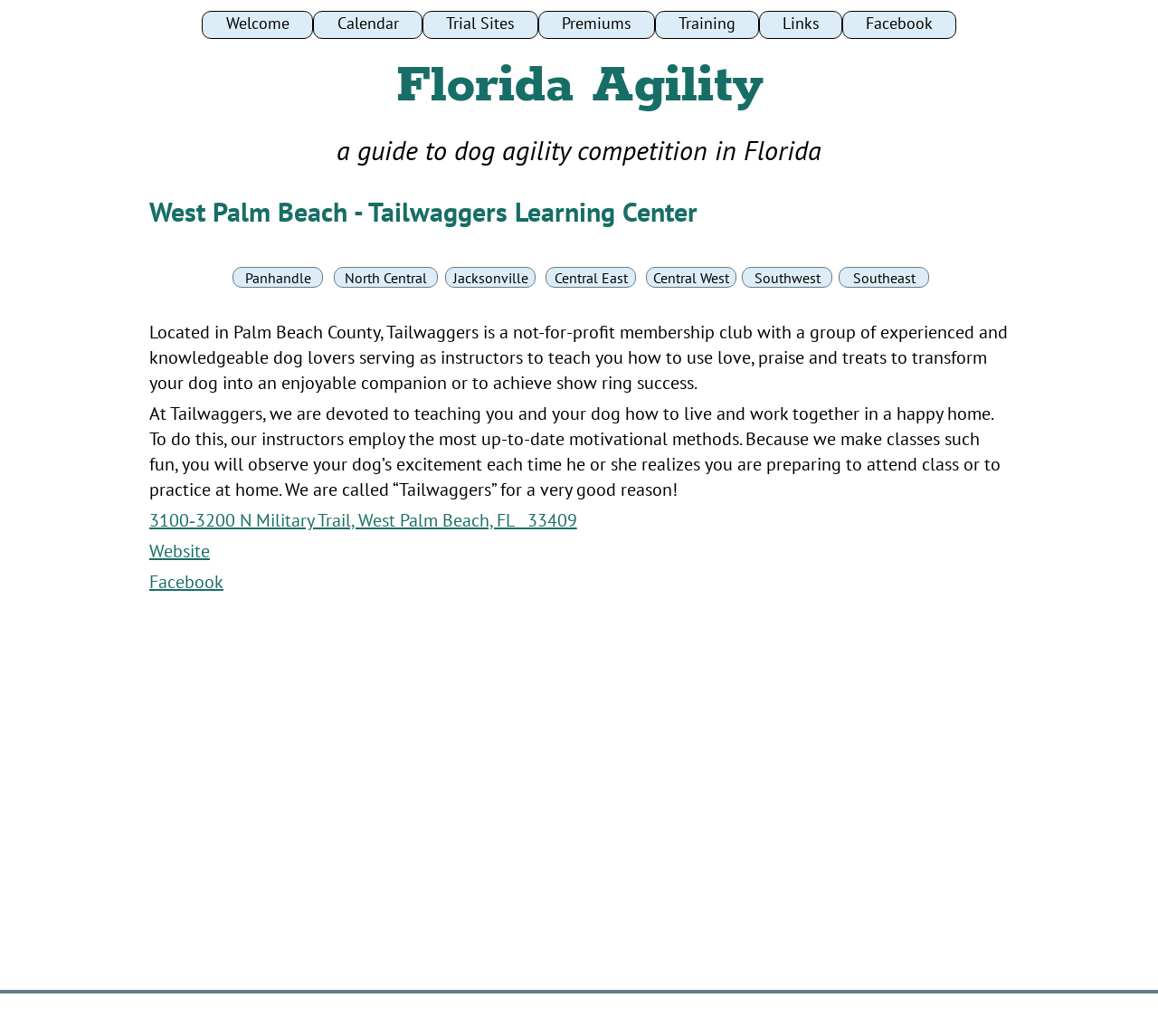Bounding box coordinates are specified in the format (top-left x, top-left y, bottom-right x, bottom-right y). All values are floating point numbers bounded between 0 and 1. Please provide the bounding box coordinate of the region this sentence describes: Central West

[0.559, 0.259, 0.635, 0.278]